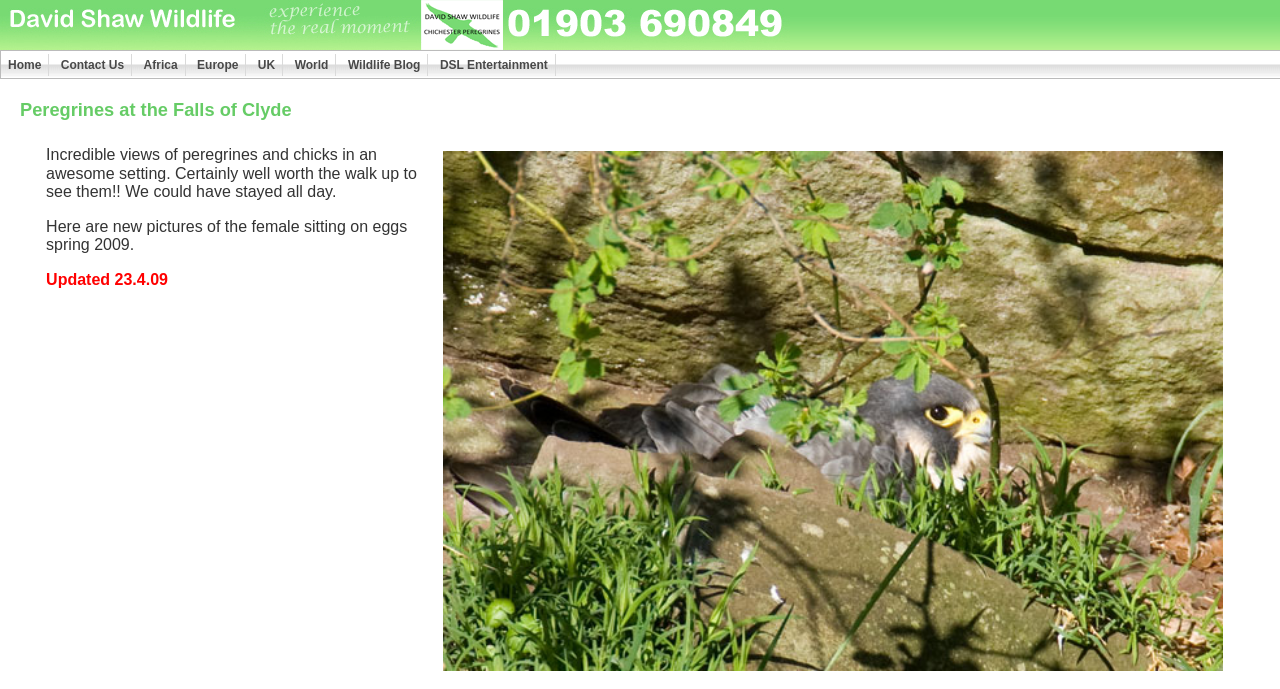Find the bounding box coordinates of the UI element according to this description: "alt="sweet vinaminh"".

None